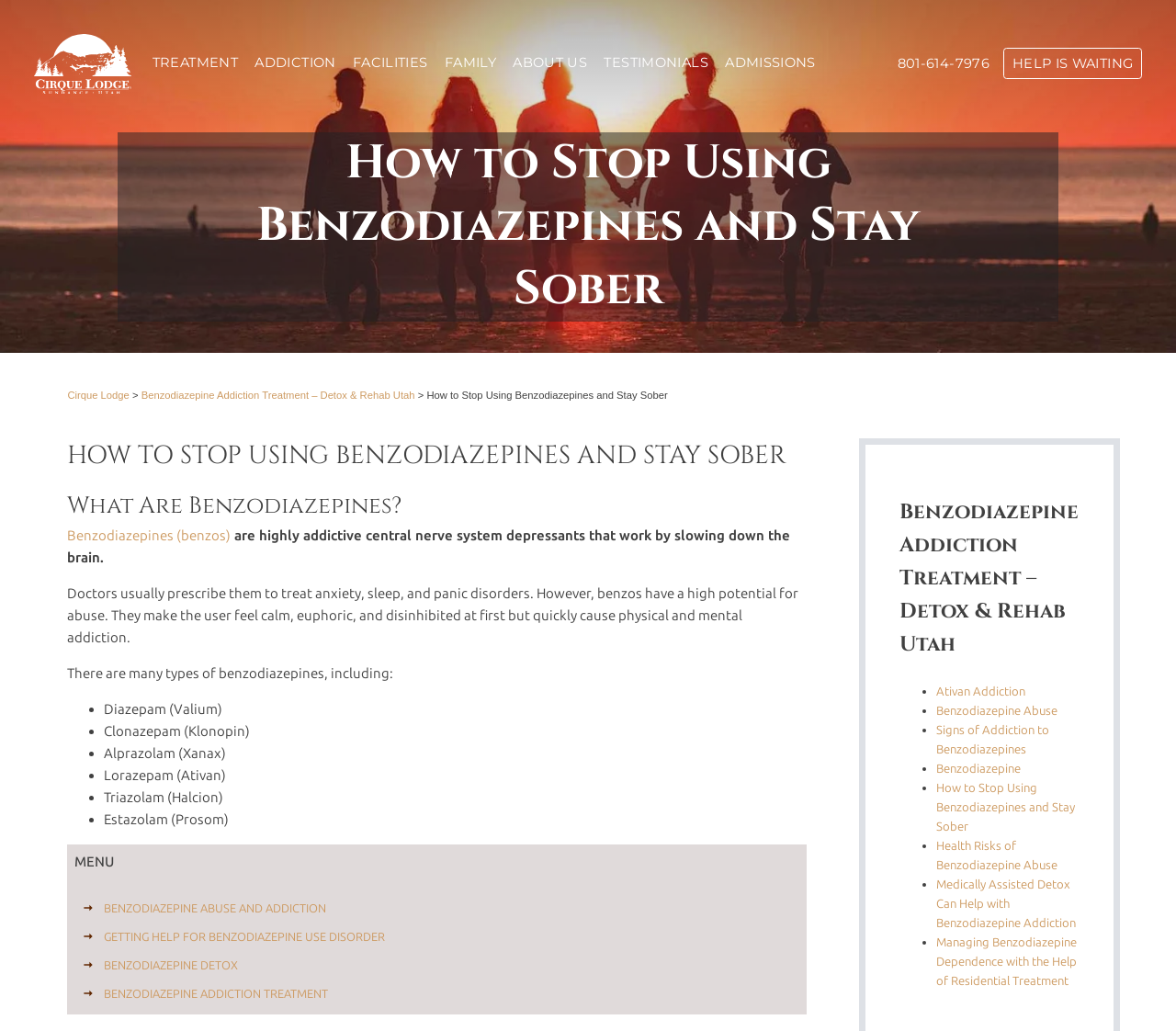Pinpoint the bounding box coordinates of the element you need to click to execute the following instruction: "Learn about 'What Are Benzodiazepines?'". The bounding box should be represented by four float numbers between 0 and 1, in the format [left, top, right, bottom].

[0.057, 0.473, 0.686, 0.509]